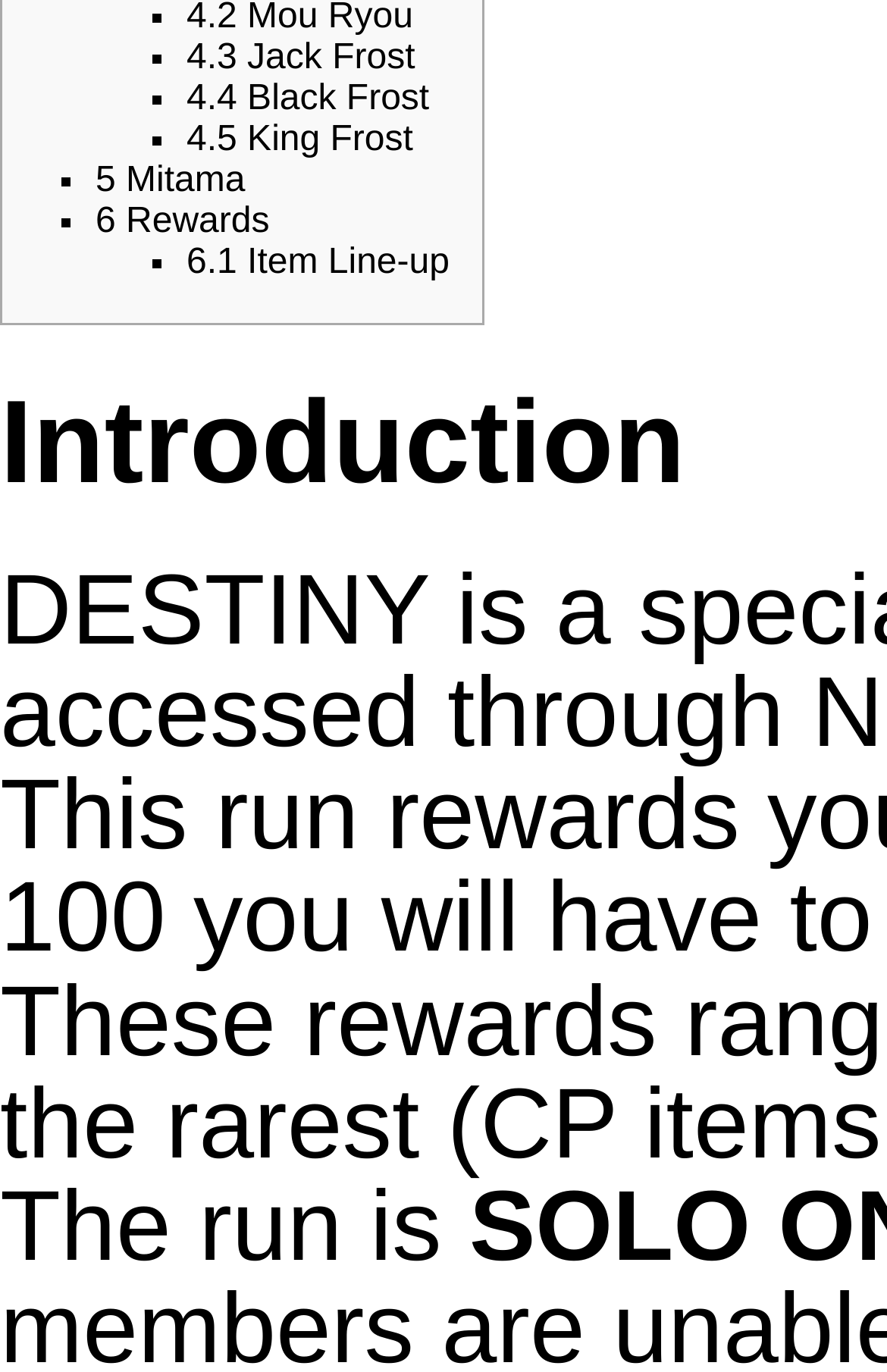Identify the bounding box for the UI element described as: "6 Rewards". Ensure the coordinates are four float numbers between 0 and 1, formatted as [left, top, right, bottom].

[0.108, 0.147, 0.304, 0.175]